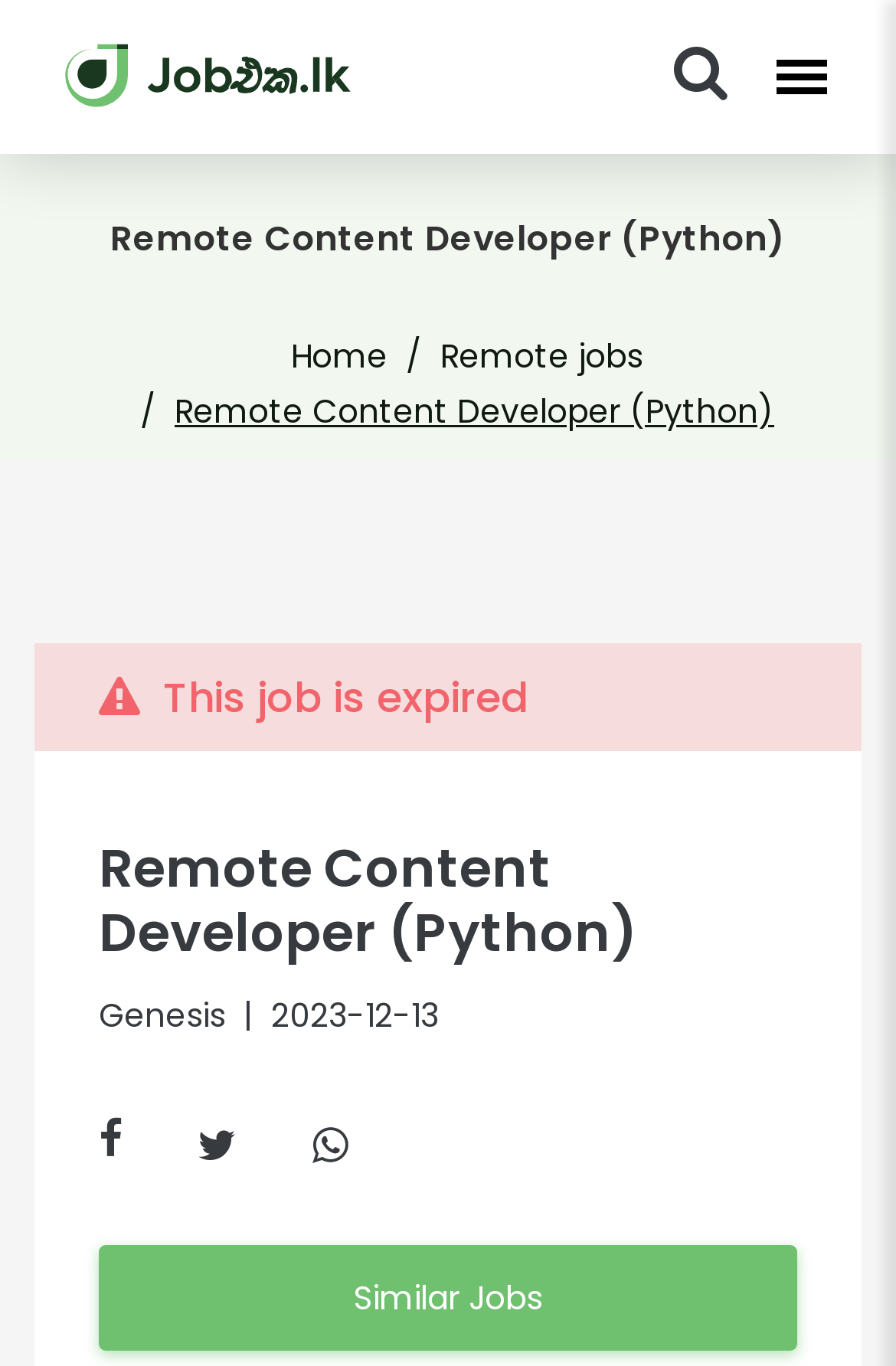Provide the bounding box coordinates, formatted as (top-left x, top-left y, bottom-right x, bottom-right y), with all values being floating point numbers between 0 and 1. Identify the bounding box of the UI element that matches the description: Similar Jobs

[0.11, 0.912, 0.89, 0.989]